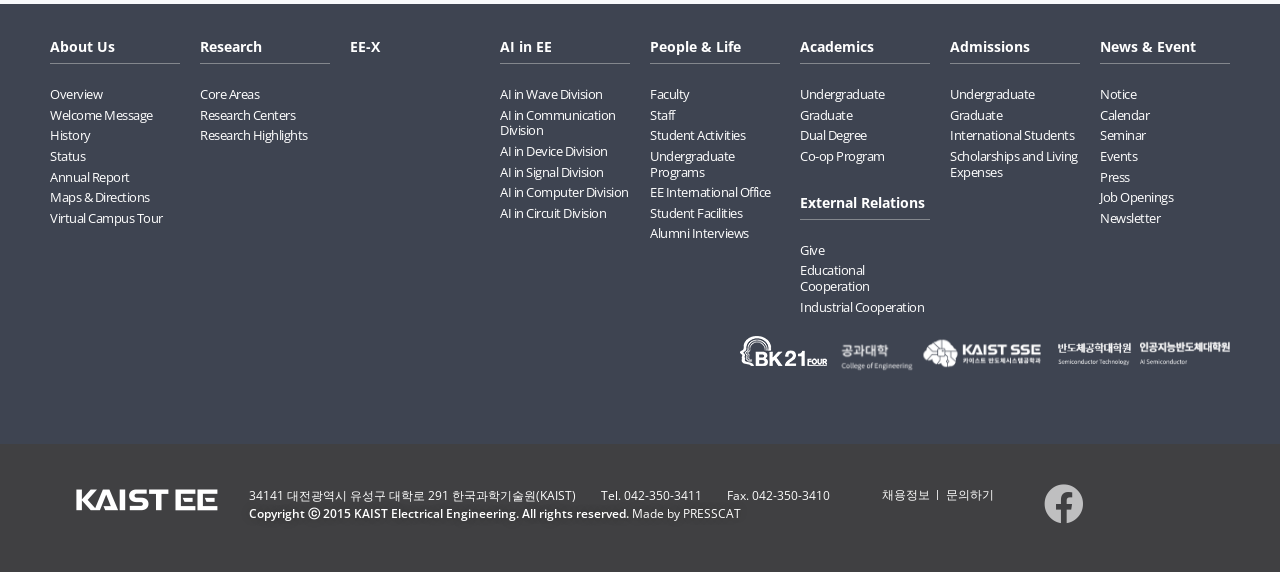Use a single word or phrase to answer the question: 
How many static text elements are there at the bottom of the webpage?

3